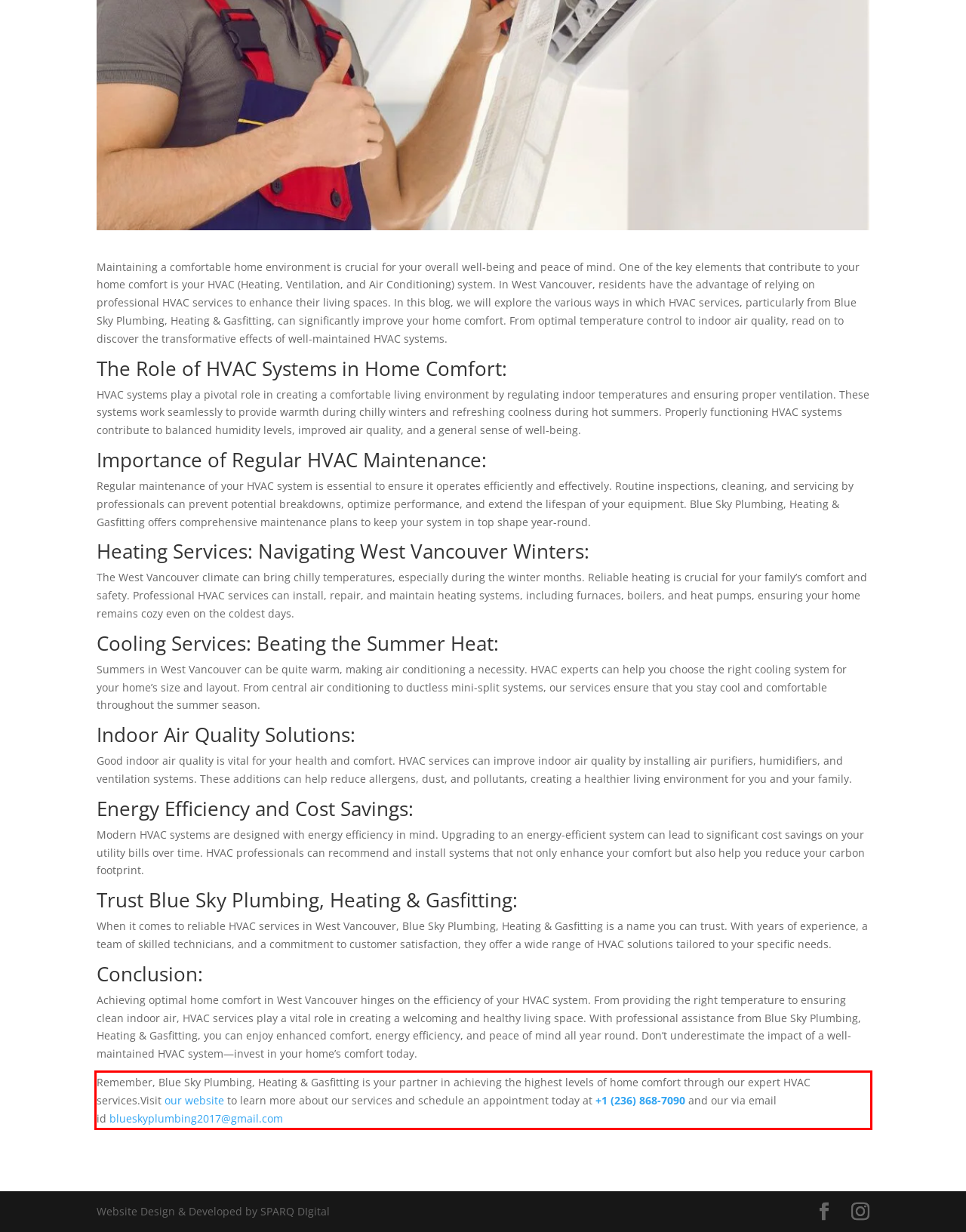You have a screenshot of a webpage, and there is a red bounding box around a UI element. Utilize OCR to extract the text within this red bounding box.

Remember, Blue Sky Plumbing, Heating & Gasfitting is your partner in achieving the highest levels of home comfort through our expert HVAC services.Visit our website to learn more about our services and schedule an appointment today at +1 (236) 868-7090 and our via email id blueskyplumbing2017@gmail.com